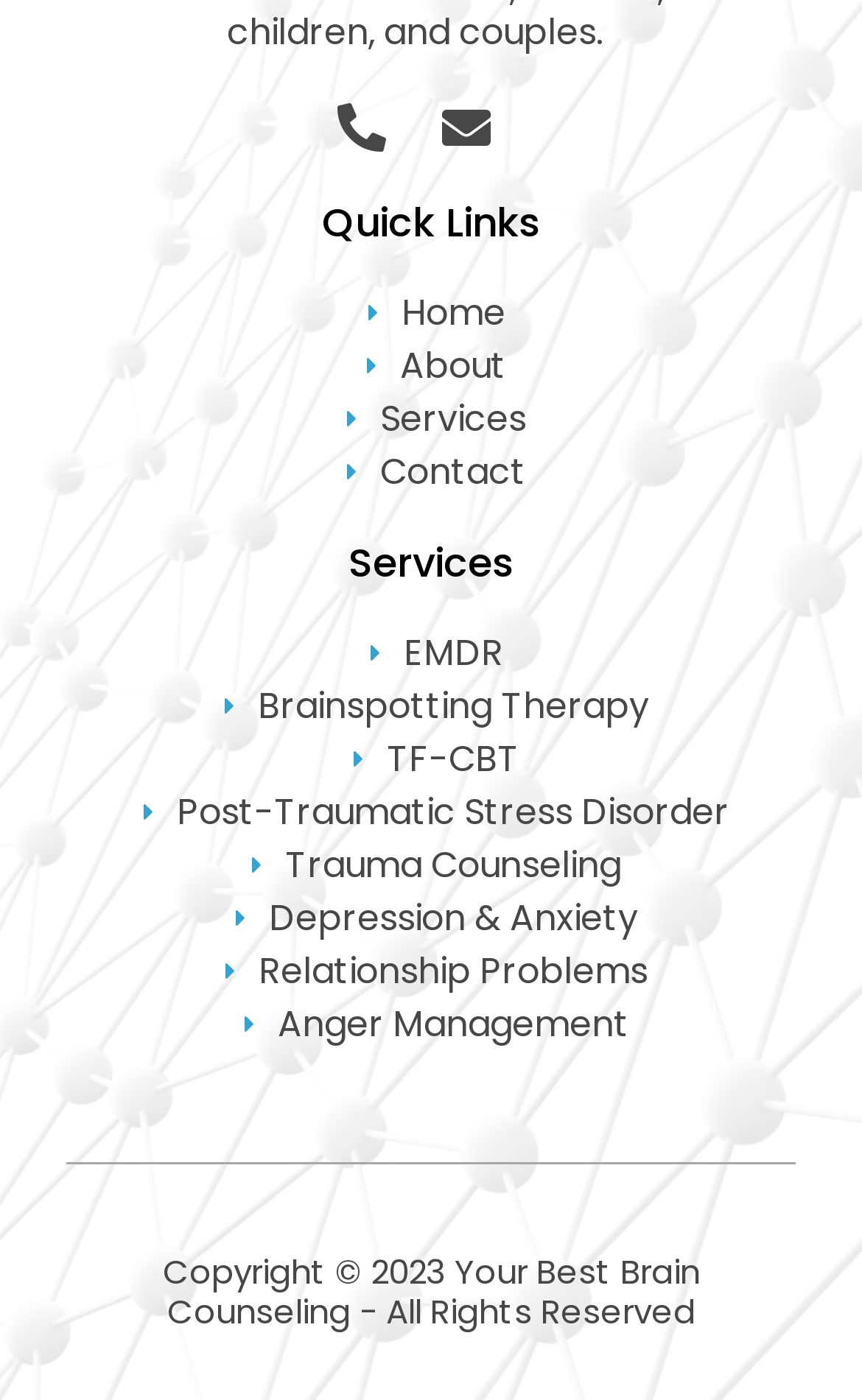Determine the bounding box coordinates of the clickable element necessary to fulfill the instruction: "click on Home". Provide the coordinates as four float numbers within the 0 to 1 range, i.e., [left, top, right, bottom].

[0.103, 0.205, 0.897, 0.243]